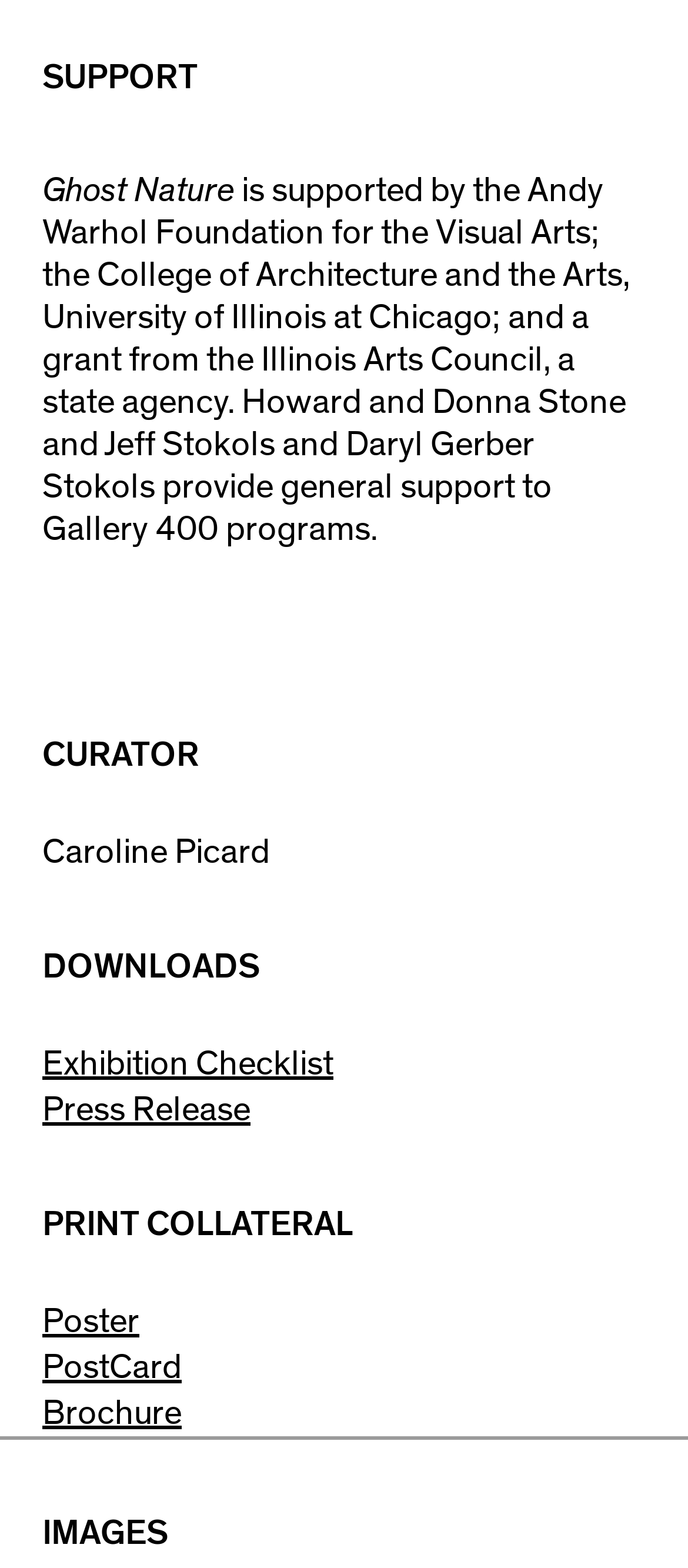Who is the curator of the exhibition?
Please use the image to provide an in-depth answer to the question.

The curator's name can be found in the StaticText element with the text 'Caroline Picard' located at [0.062, 0.53, 0.392, 0.557], which is under the 'CURATOR' heading.